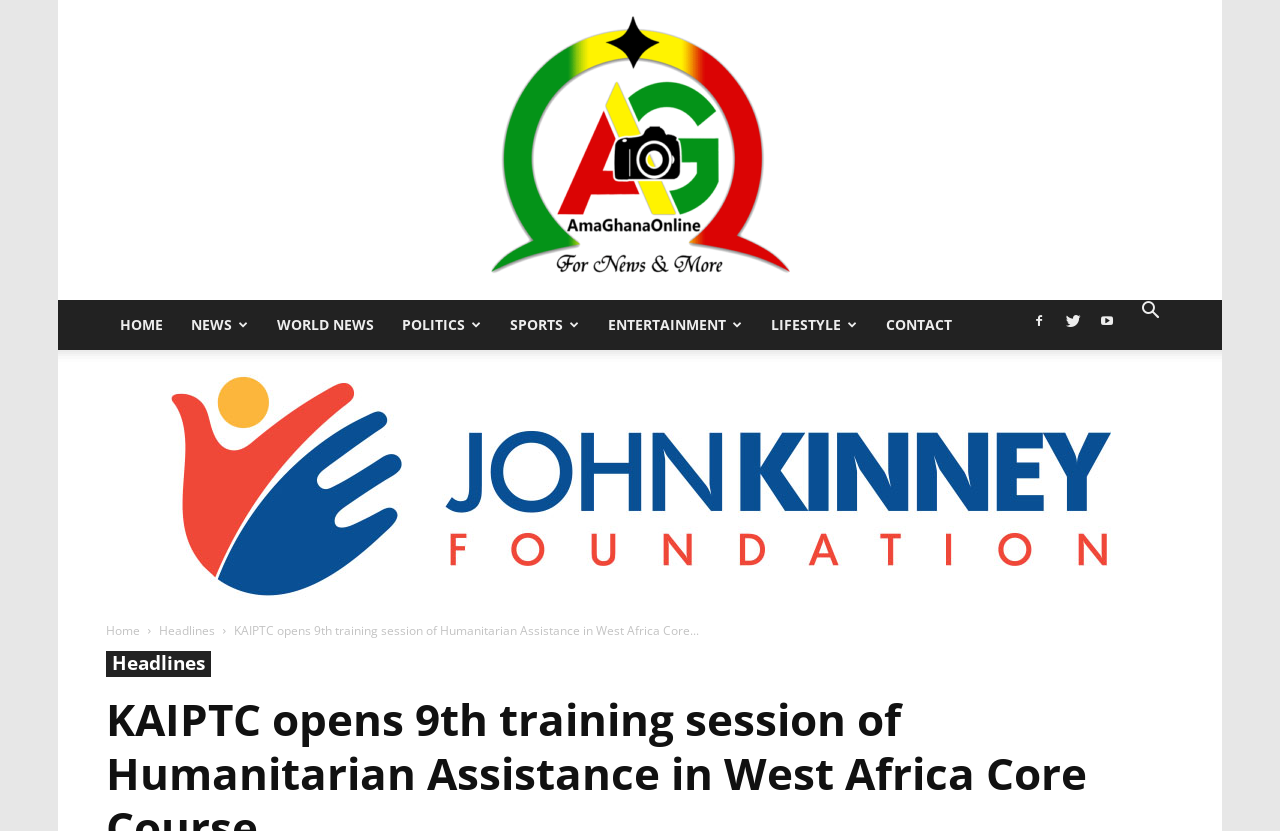Identify the bounding box coordinates necessary to click and complete the given instruction: "view news".

[0.138, 0.361, 0.205, 0.421]